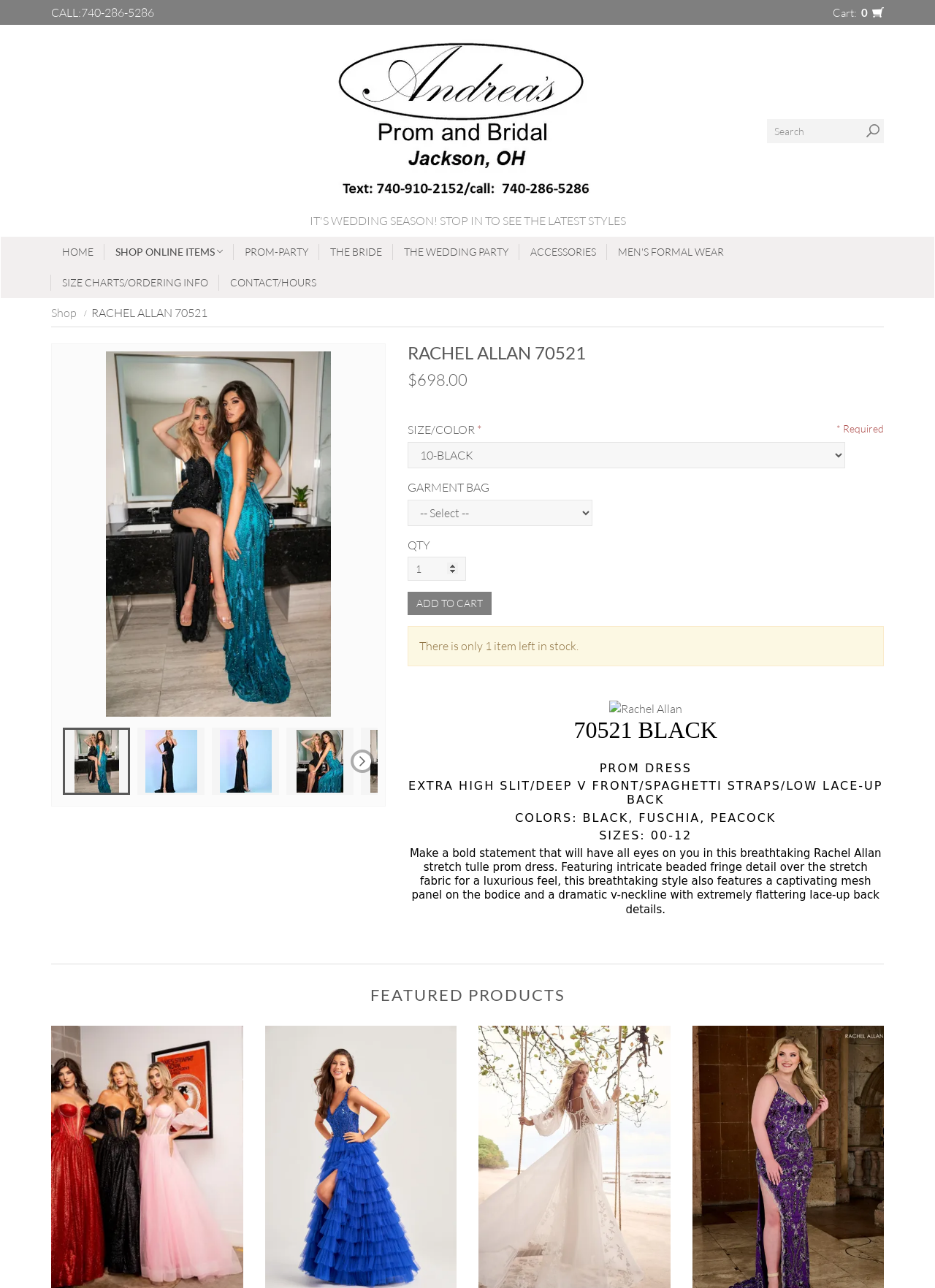Kindly determine the bounding box coordinates of the area that needs to be clicked to fulfill this instruction: "Click the 'Home' link".

None